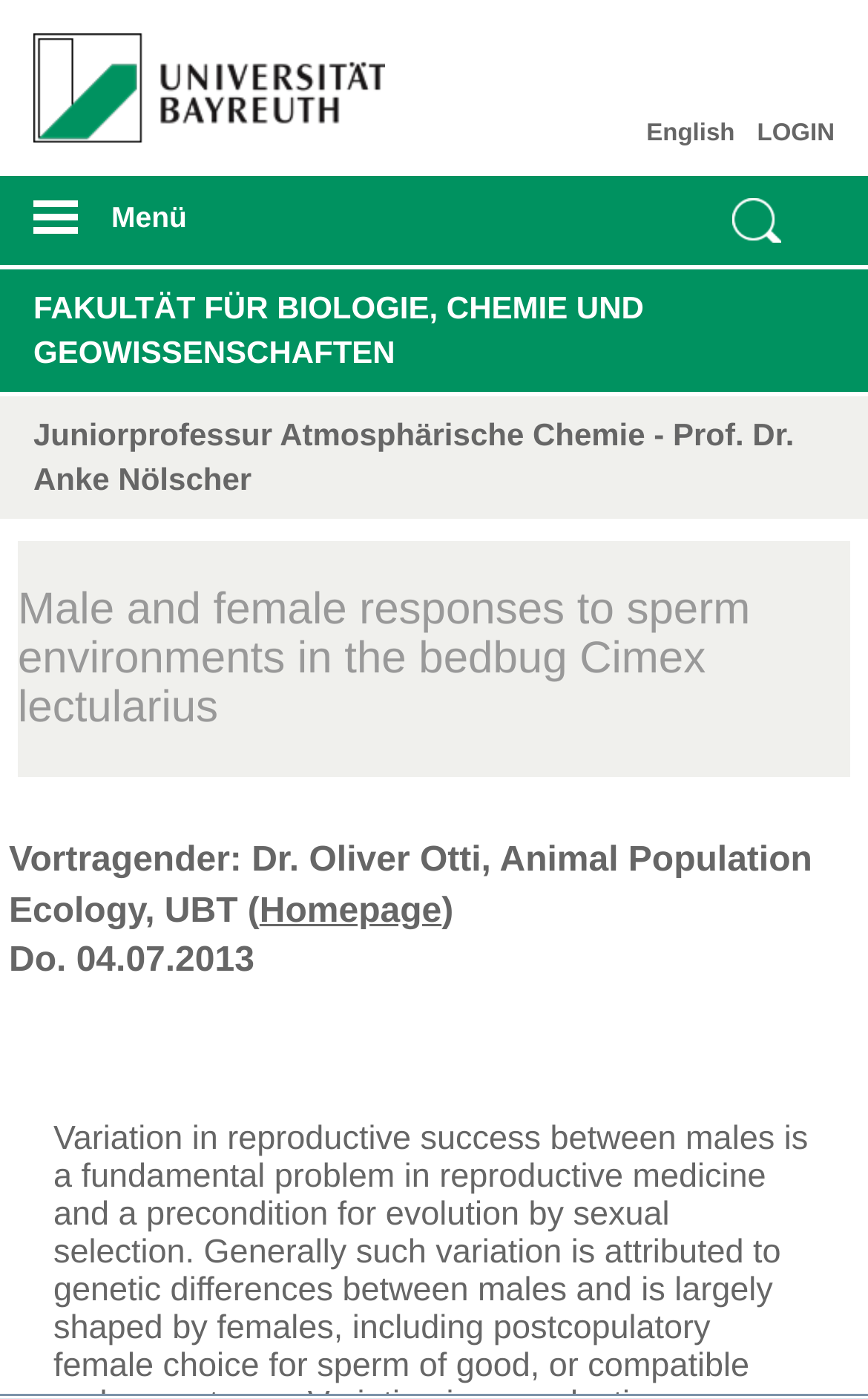Based on the image, please respond to the question with as much detail as possible:
What is the logo at the top left corner?

I identified the logo by looking at the image element with the description 'Logo of the University of Bayreuth' at the top left corner of the webpage, which is also linked to the university's website.